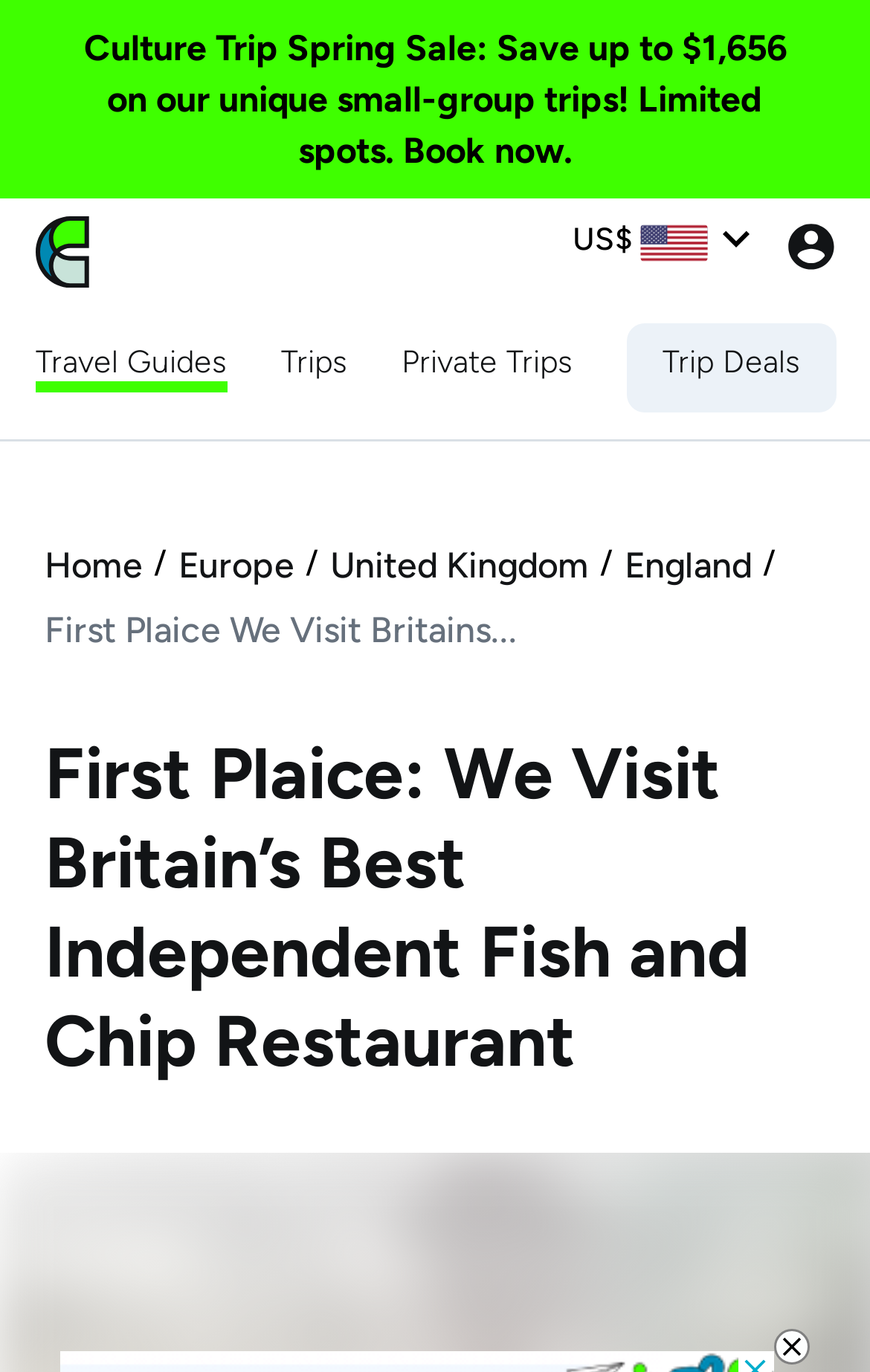Point out the bounding box coordinates of the section to click in order to follow this instruction: "Browse Travel Guides".

[0.041, 0.249, 0.262, 0.281]